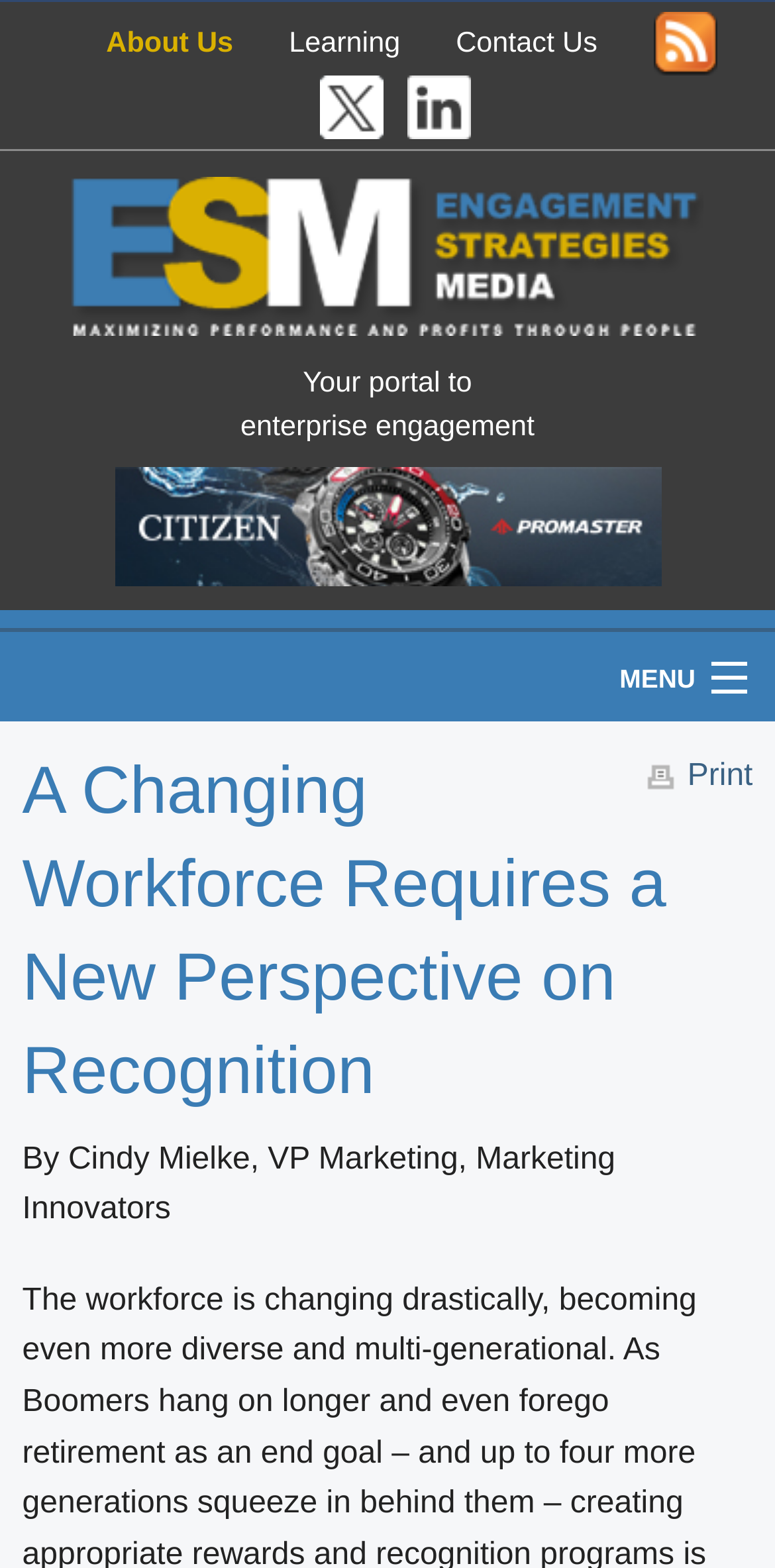Please determine the bounding box coordinates of the element's region to click in order to carry out the following instruction: "Search for something". The coordinates should be four float numbers between 0 and 1, i.e., [left, top, right, bottom].

[0.908, 0.474, 0.967, 0.495]